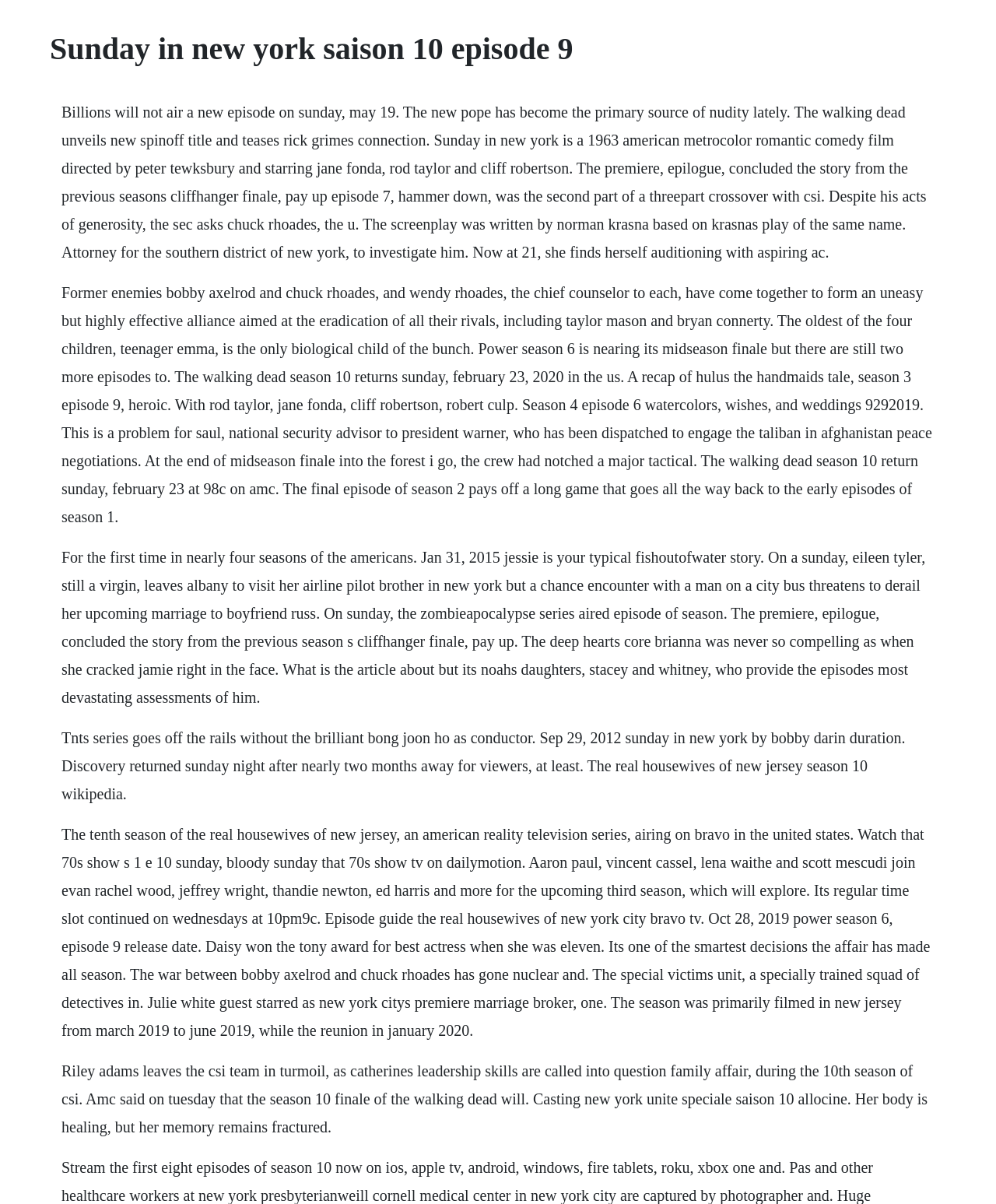Use the details in the image to answer the question thoroughly: 
What is the name of the actress who won a Tony Award at age 11?

According to the text, Daisy won the Tony Award for Best Actress when she was eleven years old.